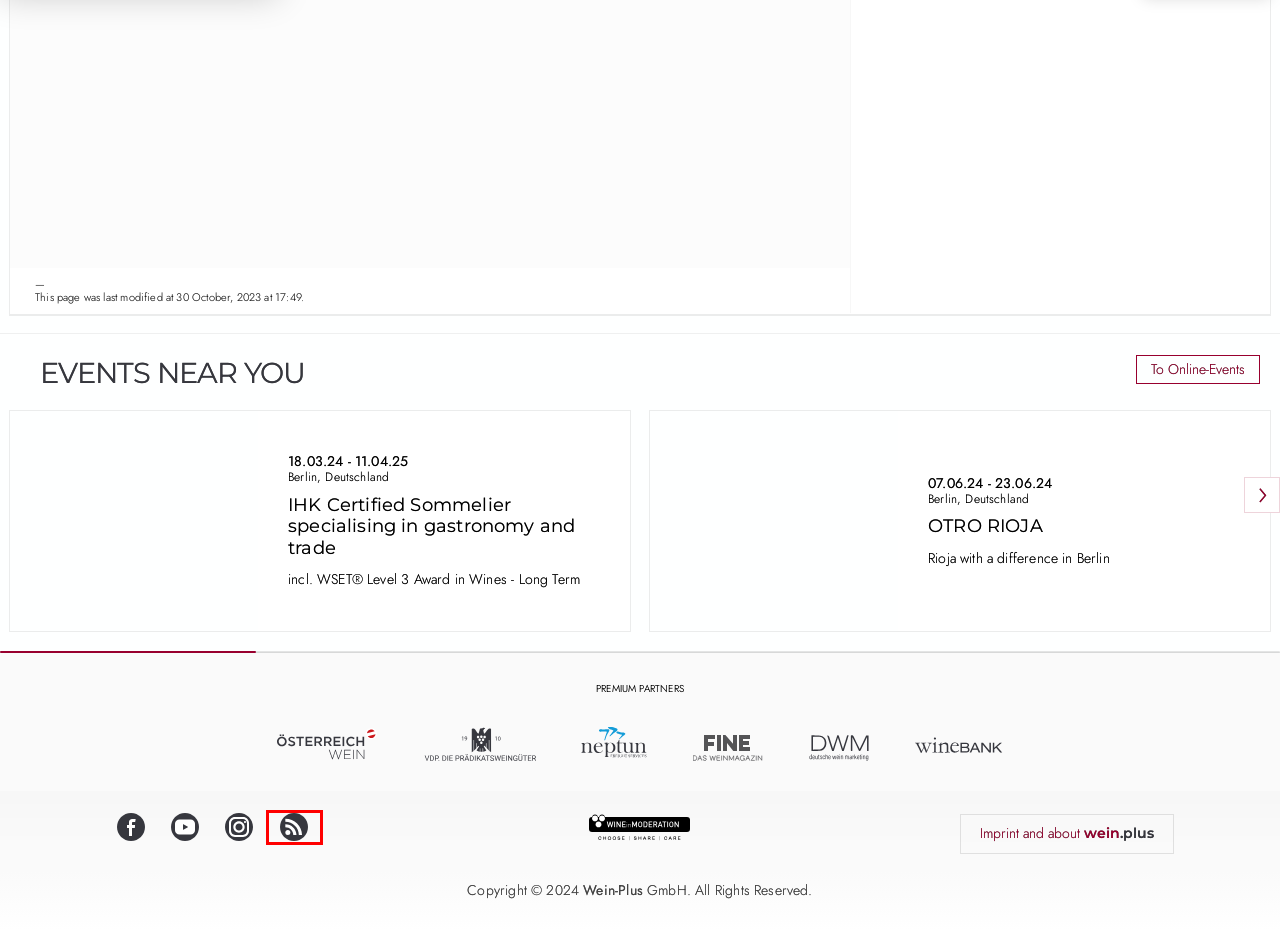Check out the screenshot of a webpage with a red rectangle bounding box. Select the best fitting webpage description that aligns with the new webpage after clicking the element inside the bounding box. Here are the candidates:
A. Imprint | wein.plus
B. IHK Certified Sommelier specialising in gastronomy and trade, Germany | wein.plus Wine Events
C. WSET® Level 1 Award in Wines, Germany, Berlin | wein.plus Wine Events
D. All European wine regions | wein.plus Wine Regions
E. OTRO RIOJA, Germany, Berlin | wein.plus Wine Events
F. wein.plus on Facebook | wein.plus
G. RSS feeds at | wein.plus
H. wein.plus

G